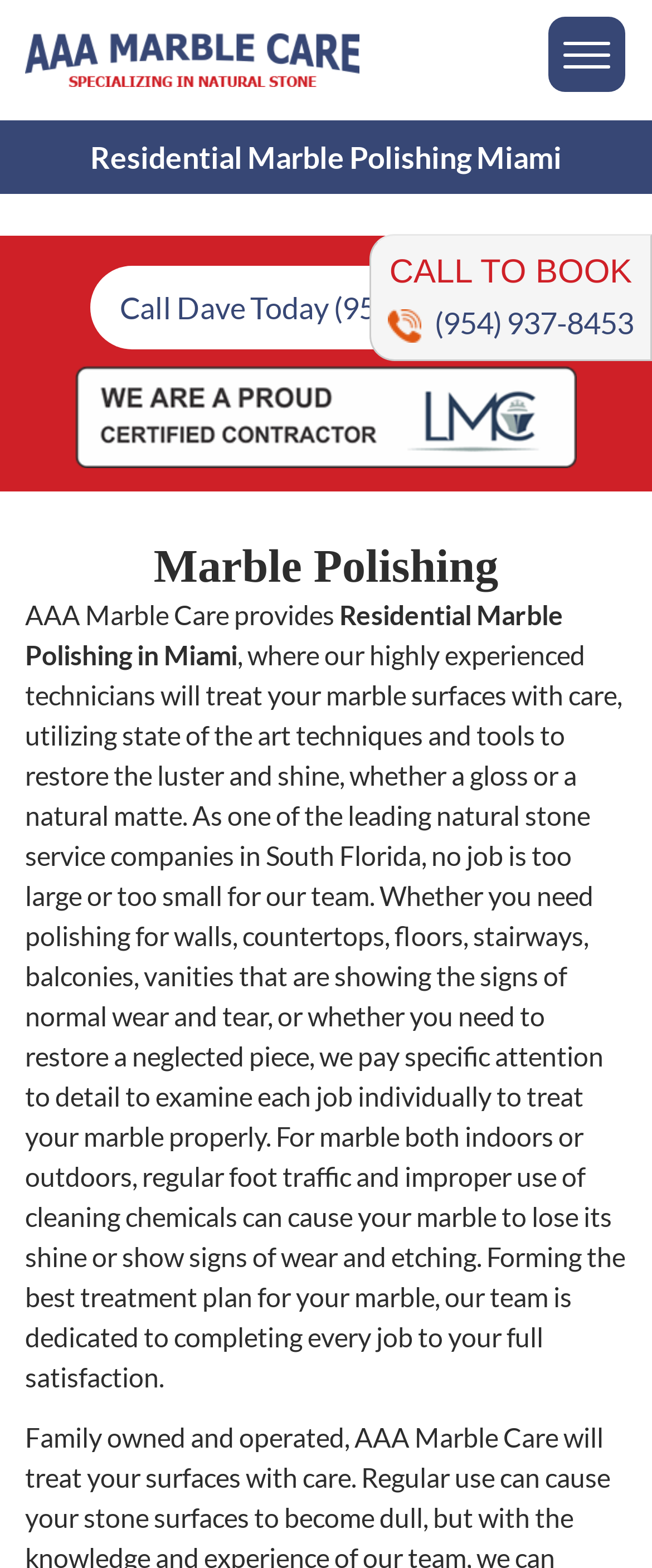What types of marble surfaces can be polished?
Please provide a full and detailed response to the question.

I found the types of surfaces by reading the text that describes the service, which mentions that the company can polish marble surfaces such as 'walls, countertops, floors, stairways, balconies, vanities'.